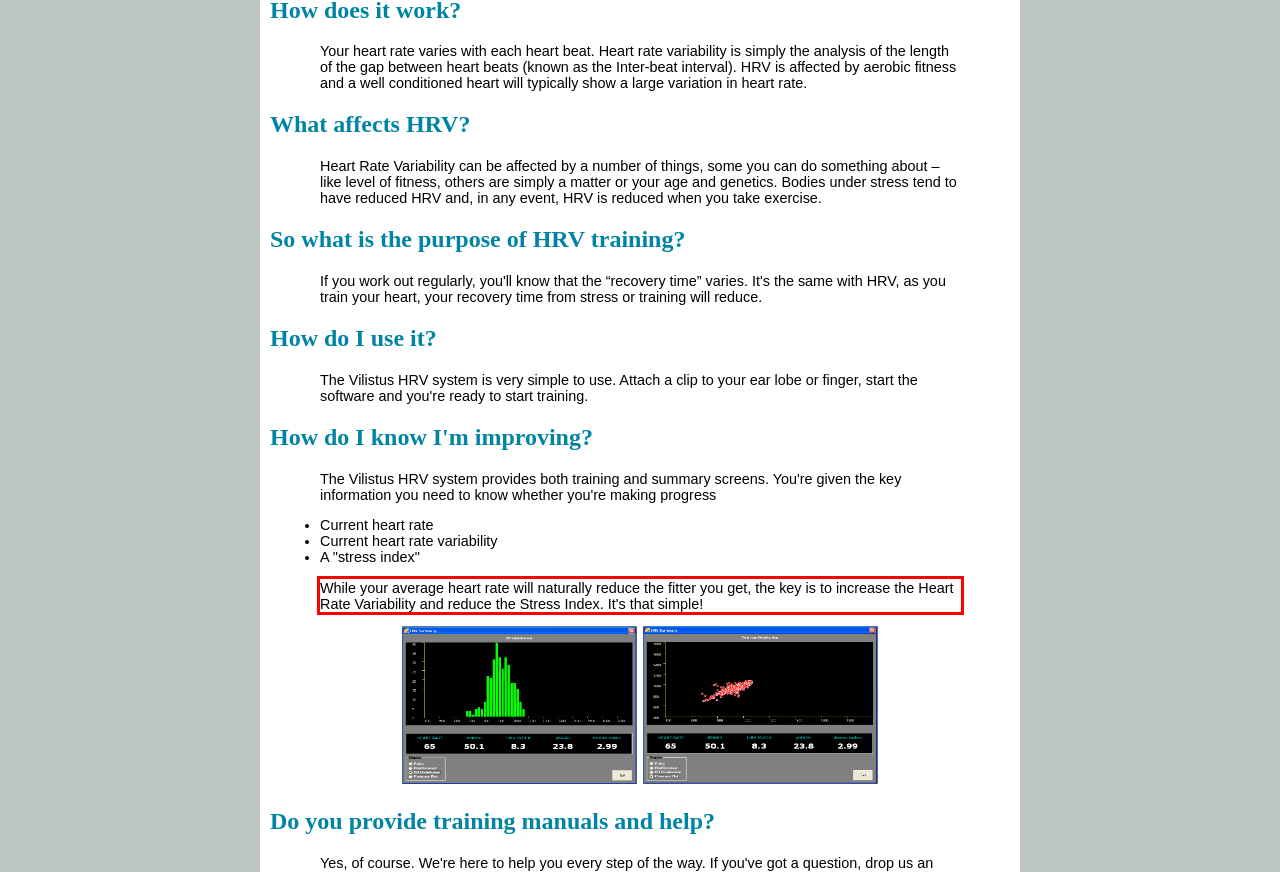Using the provided screenshot of a webpage, recognize the text inside the red rectangle bounding box by performing OCR.

While your average heart rate will naturally reduce the fitter you get, the key is to increase the Heart Rate Variability and reduce the Stress Index. It's that simple!